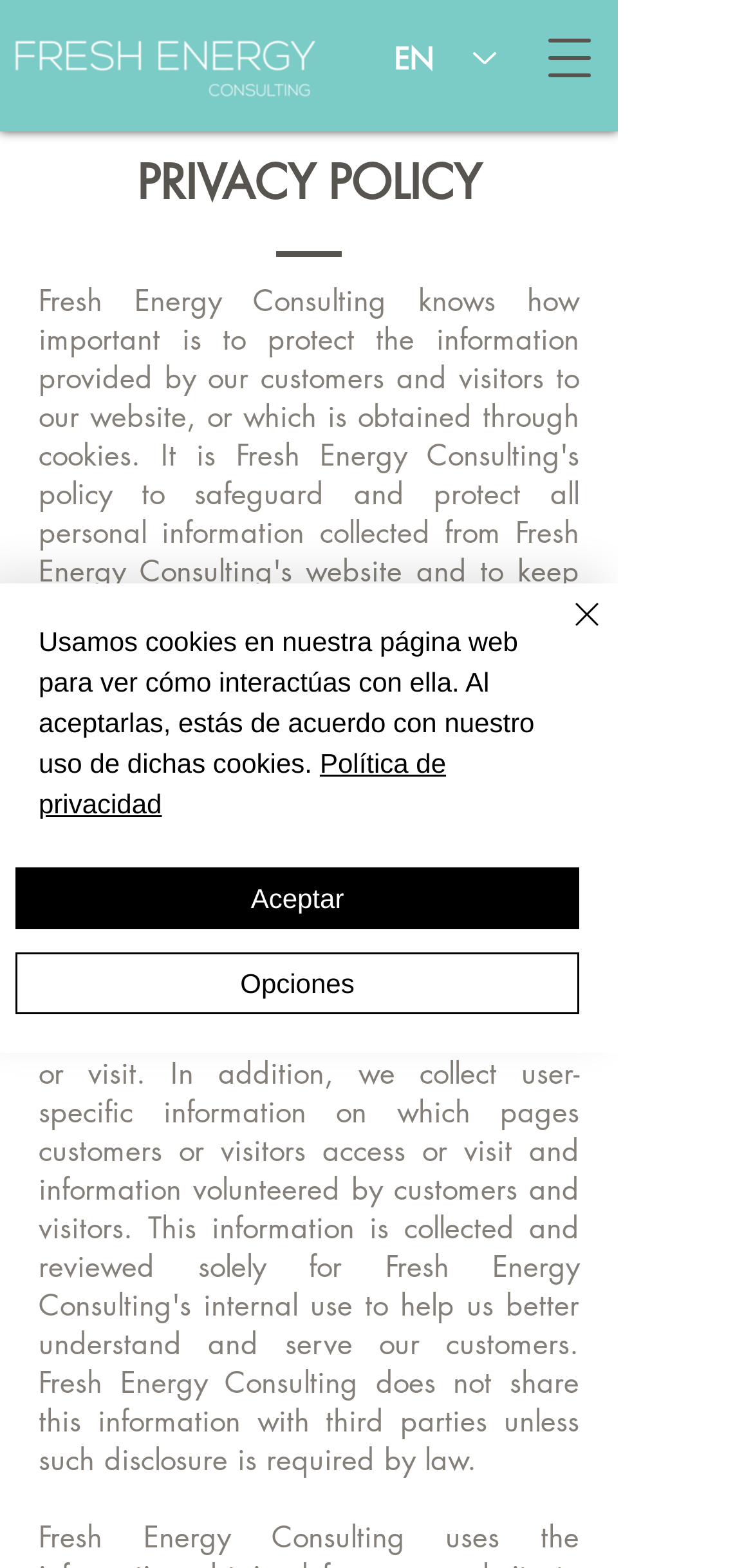Show the bounding box coordinates for the HTML element described as: "parent_node: EN aria-label="Open navigation menu"".

[0.692, 0.006, 0.821, 0.068]